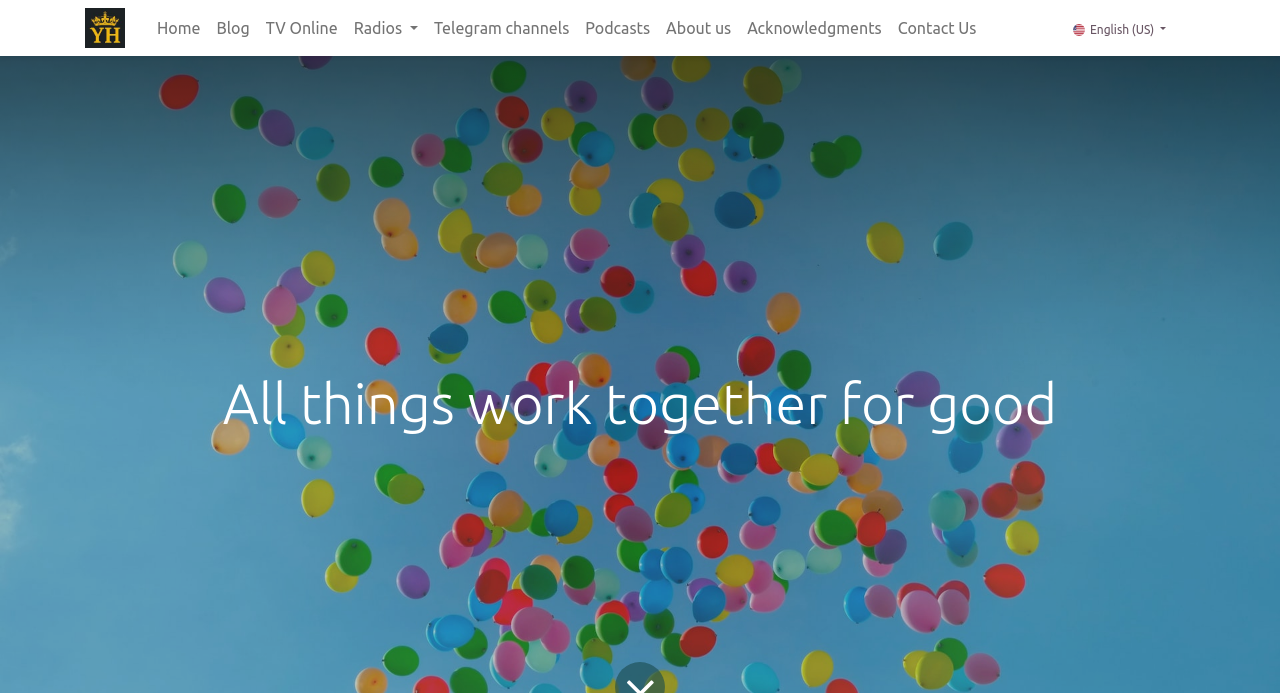Locate and extract the headline of this webpage.

All things work together for good